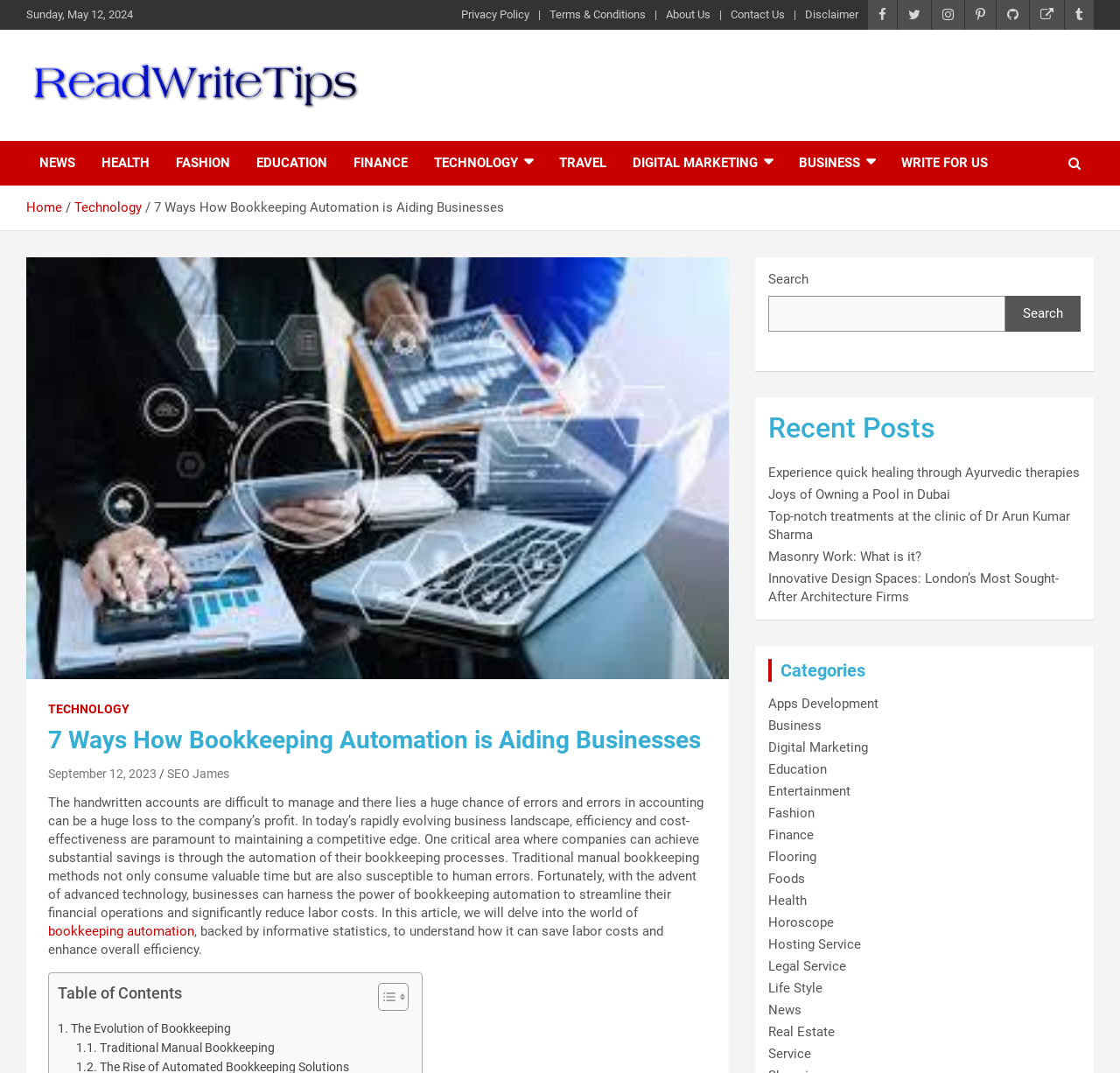What is the topic of the article?
Answer the question using a single word or phrase, according to the image.

Bookkeeping automation